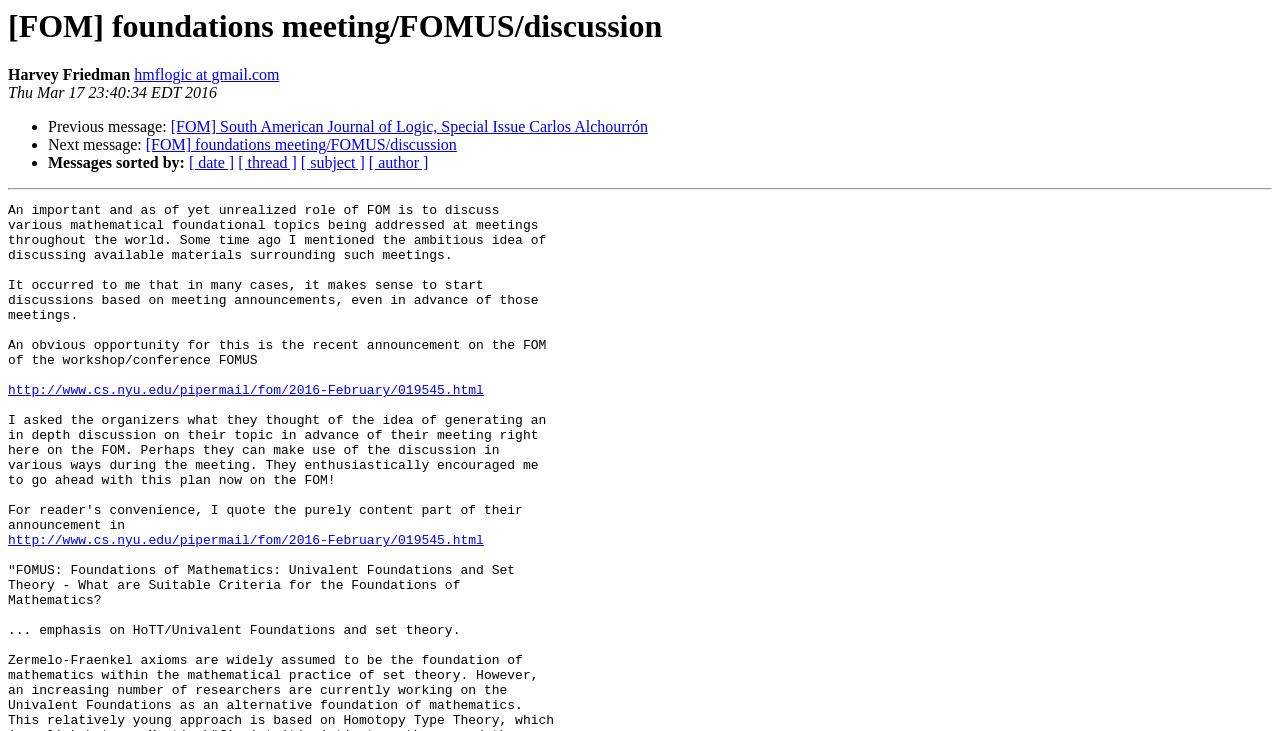Create a detailed narrative describing the layout and content of the webpage.

The webpage appears to be a discussion forum or mailing list archive, specifically focused on the foundations of mathematics (FOM). At the top, there is a heading that matches the meta description, "[FOM] foundations meeting/FOMUS/discussion". Below this heading, there is a section with the author's name, "Harvey Friedman", and their email address, "hmflogic at gmail.com". The date of the post, "Thu Mar 17 23:40:34 EDT 2016", is also displayed.

The main content of the page is a discussion thread, with a series of links and text elements. There are three list markers, each followed by a static text element and a link. The first list marker is followed by the text "Previous message:" and a link to a previous discussion thread. The second list marker is followed by the text "Next message:" and a link to the next discussion thread. The third list marker is followed by the text "Messages sorted by:" and three links to sort the messages by date, thread, subject, or author.

Below this section, there is a horizontal separator line, followed by a long block of static text that discusses the role of FOM in discussing mathematical foundational topics and the idea of starting discussions based on meeting announcements. This text block is followed by two links to the same URL, which appears to be a reference to a workshop or conference announcement.

Overall, the webpage appears to be a discussion forum or mailing list archive focused on the foundations of mathematics, with a specific thread discussing the role of FOM in discussing mathematical foundational topics.